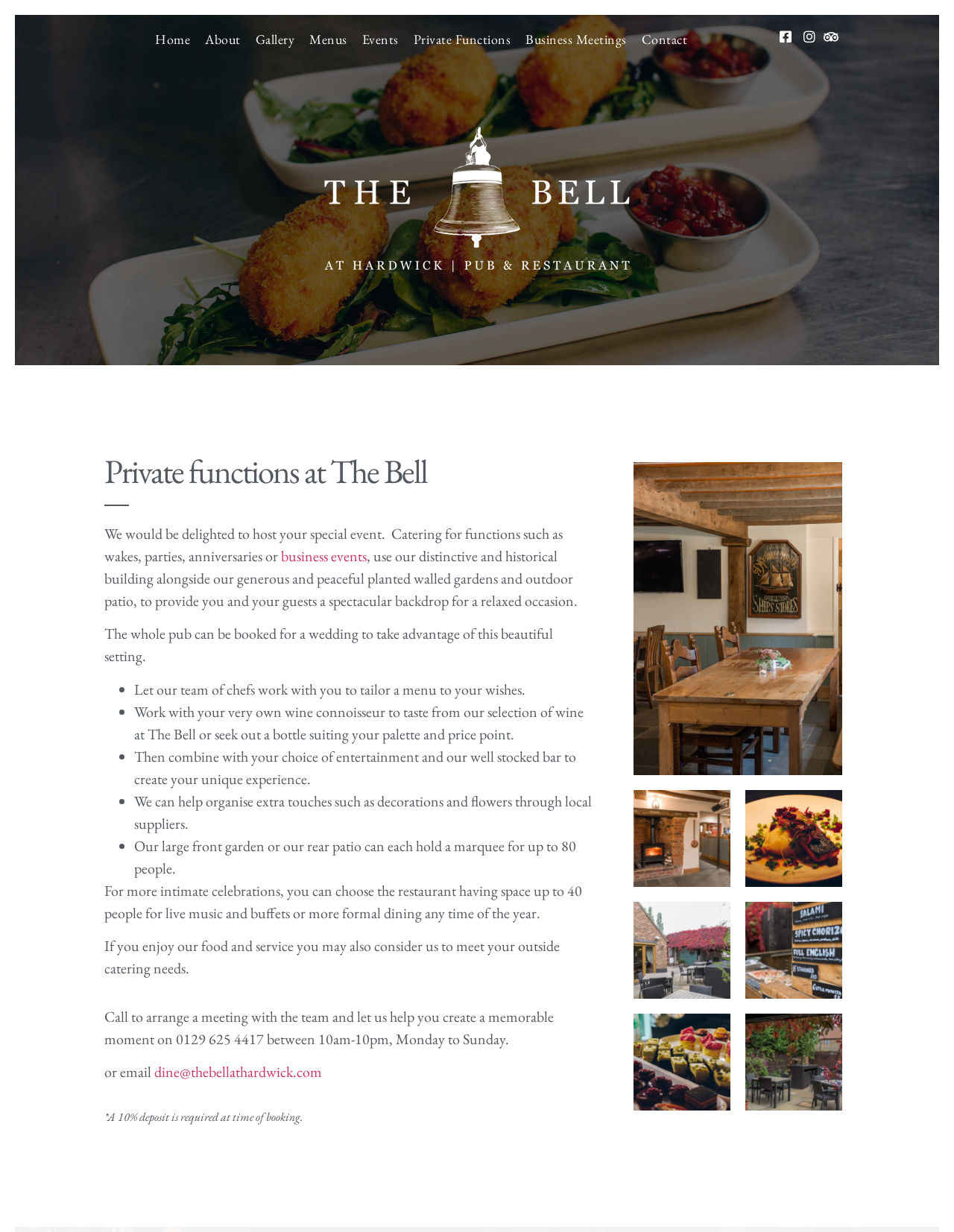What is the contact number for arranging a meeting?
By examining the image, provide a one-word or phrase answer.

0129 625 4417